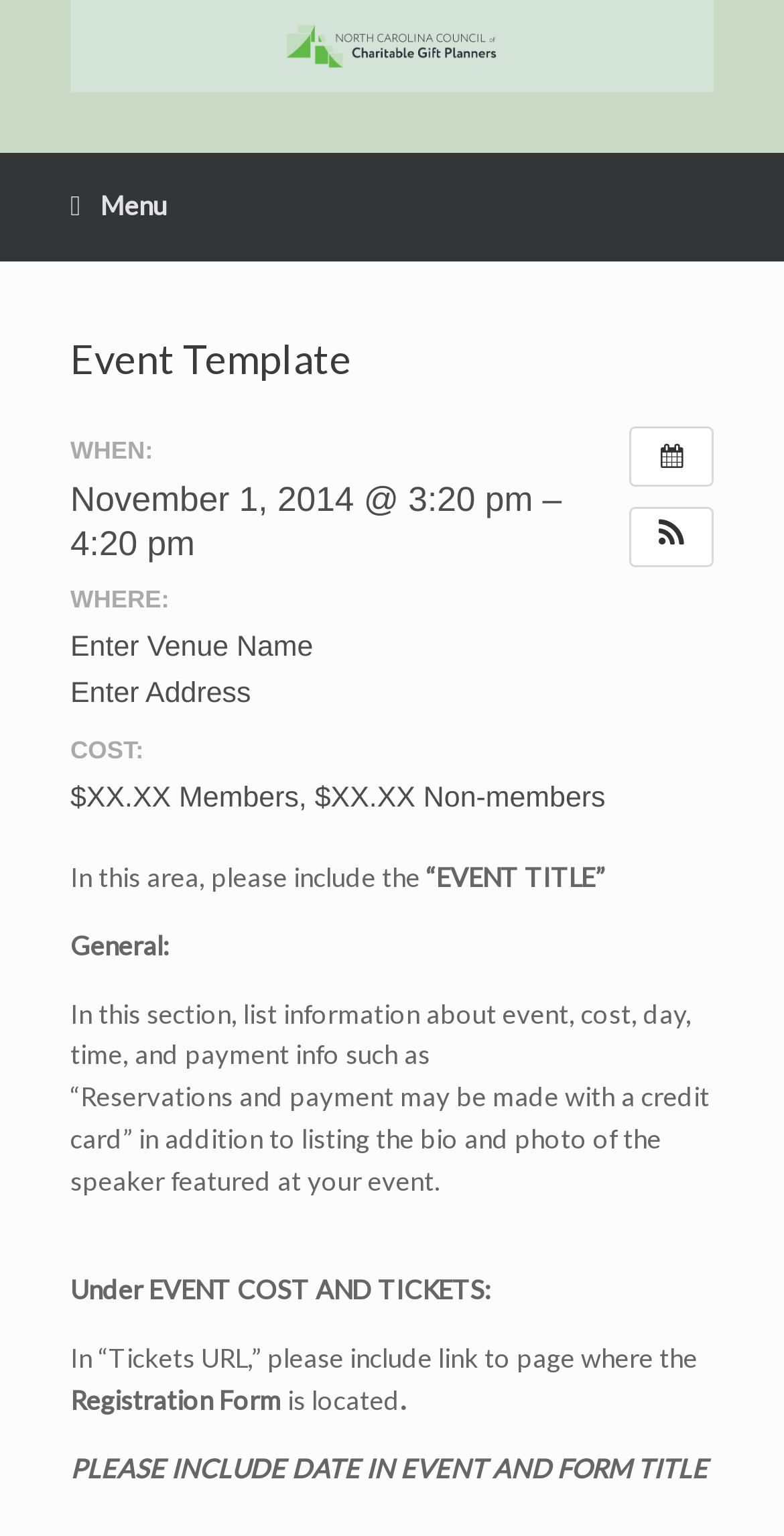Create an elaborate caption that covers all aspects of the webpage.

This webpage appears to be an event template for the North Carolina Planned Giving Council. At the top left corner, there is a logo of the council, which is a clickable link. Next to the logo, there is a menu icon represented by three horizontal lines.

Below the logo and menu icon, there is a header section that displays the title "Event Template". On the right side of the header section, there are two icons, one represented by a circle with a diagonal line and another represented by a circle with a checkmark.

The main content of the webpage is divided into several sections. The first section displays event details, including the date and time of the event, which is November 1, 2014, from 3:20 pm to 4:20 pm. Below the date and time, there is a section for the event location, which is currently empty and waiting for the venue name and address to be filled in.

The next section is for the event cost, which is divided into two categories: members and non-members. The cost for members is $XX.XX, and the cost for non-members is $XX.XX.

Following the event cost section, there is a section that provides guidelines for filling out the event template. This section includes instructions on what information to include in the event title, general information, and event cost and tickets. The guidelines also mention that the bio and photo of the speaker should be included, as well as a link to the registration form.

At the bottom of the webpage, there is a reminder to include the date in the event and form title. Overall, this webpage appears to be a template for creating event pages, and it provides a structured format for organizers to fill in the necessary information.